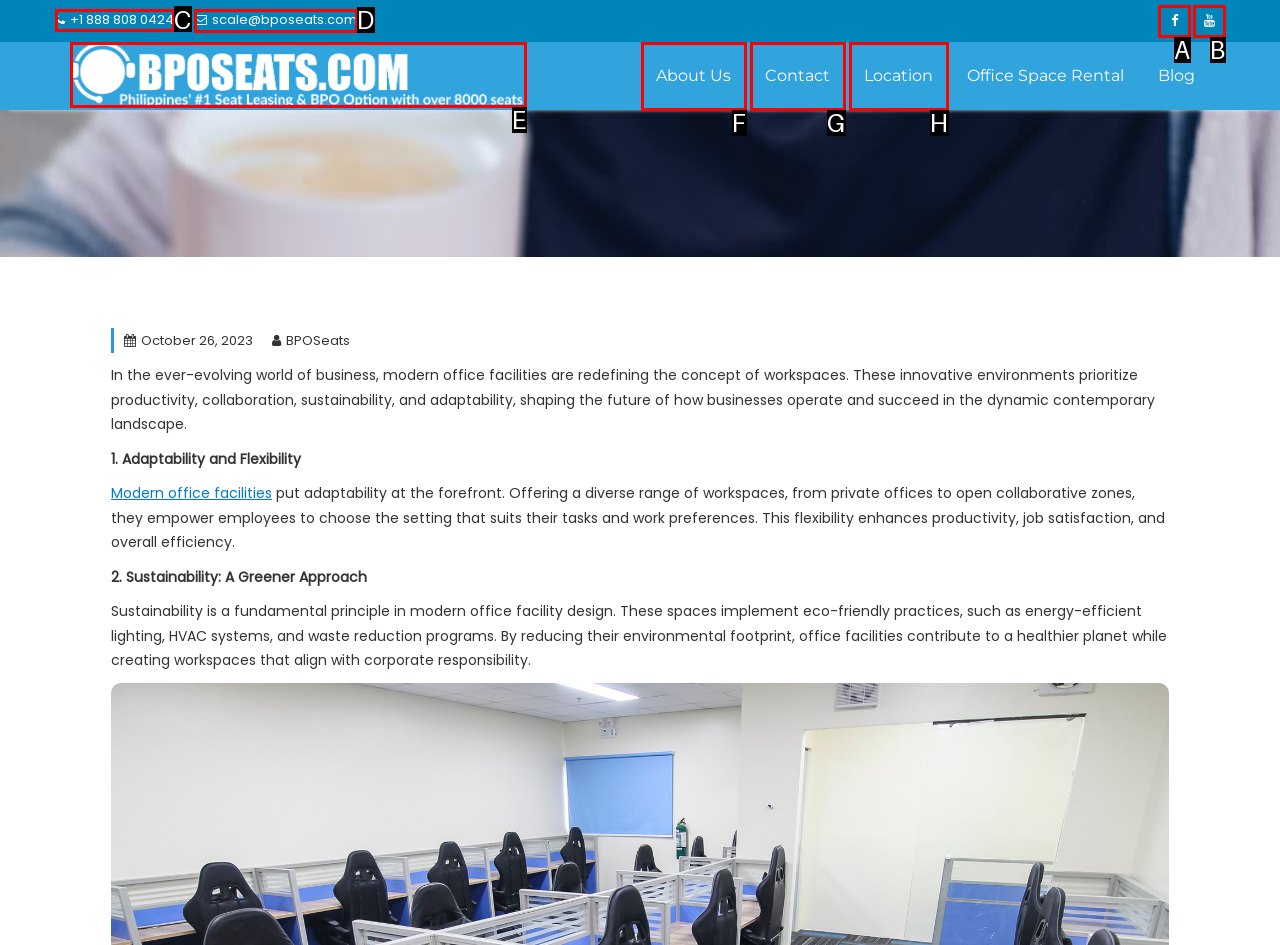Select the right option to accomplish this task: Send an email. Reply with the letter corresponding to the correct UI element.

D